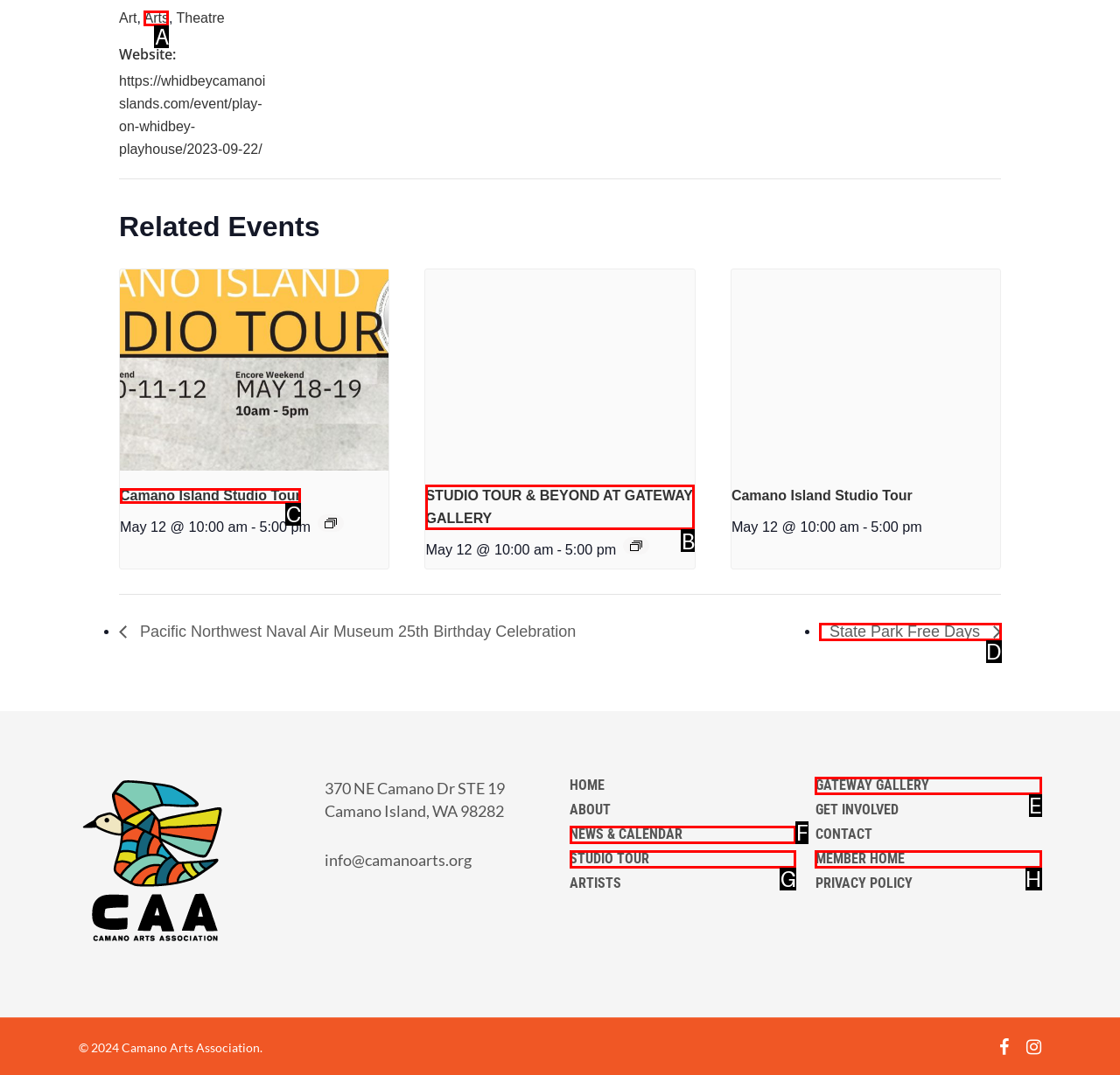Select the appropriate letter to fulfill the given instruction: View the 'STUDIO TOUR & BEYOND AT GATEWAY GALLERY' event
Provide the letter of the correct option directly.

B